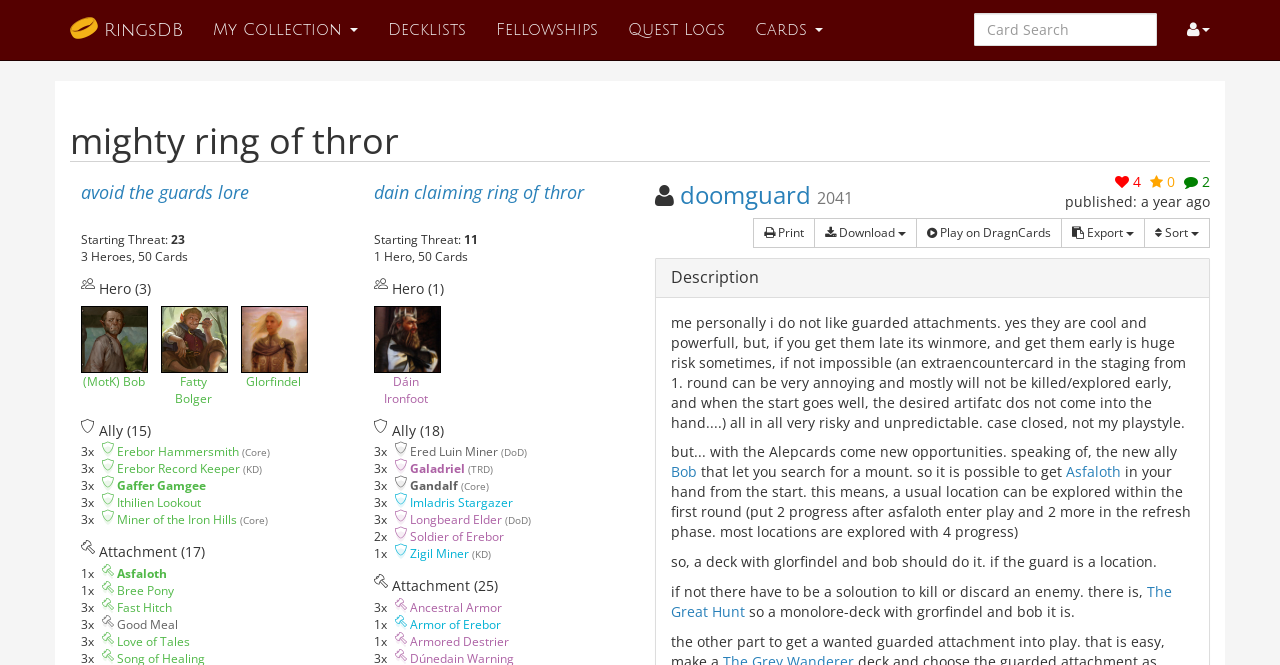Determine the bounding box coordinates for the element that should be clicked to follow this instruction: "Contact us through WhatsApp". The coordinates should be given as four float numbers between 0 and 1, in the format [left, top, right, bottom].

None